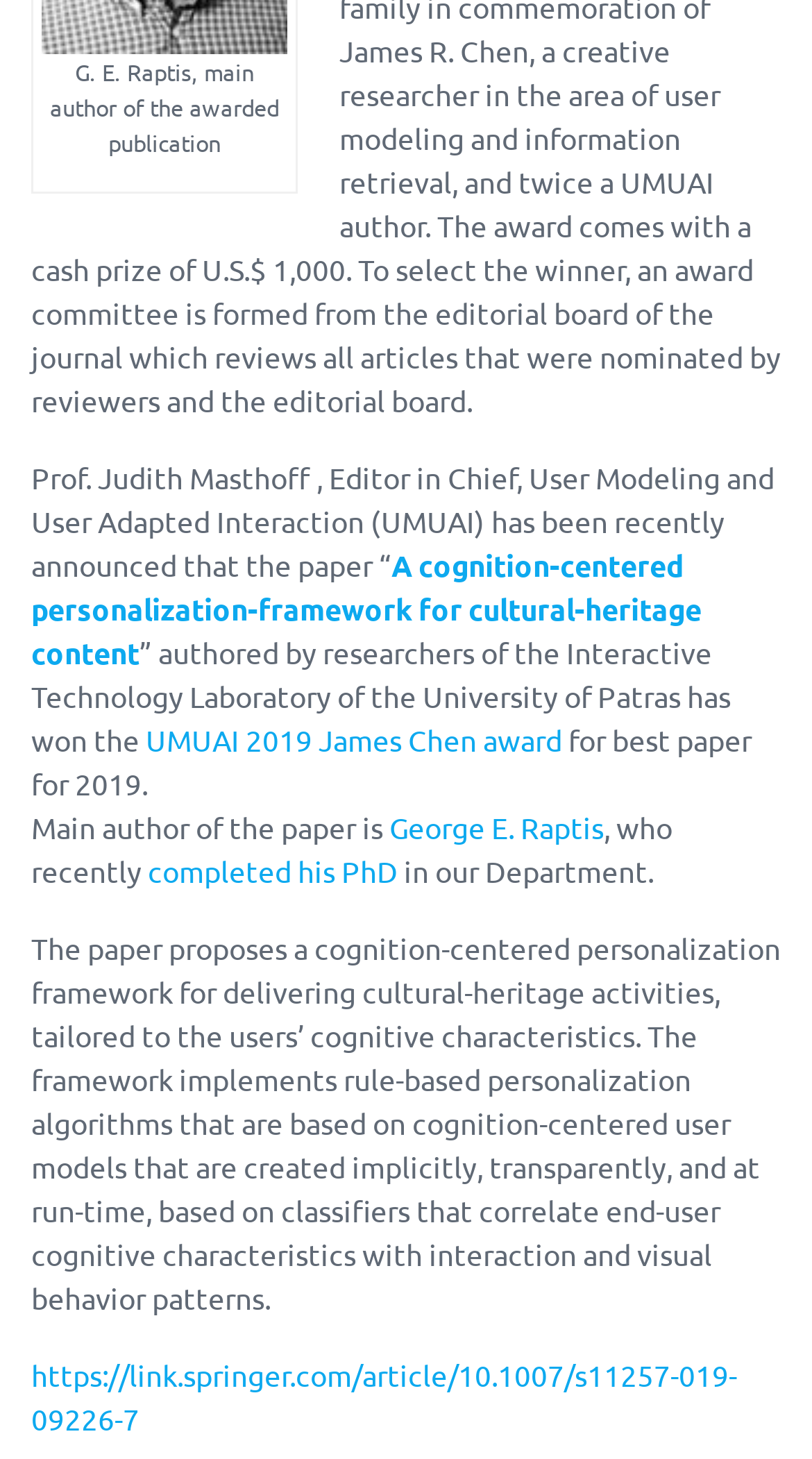What is the topic of the paper? Using the information from the screenshot, answer with a single word or phrase.

cognition-centered personalization framework